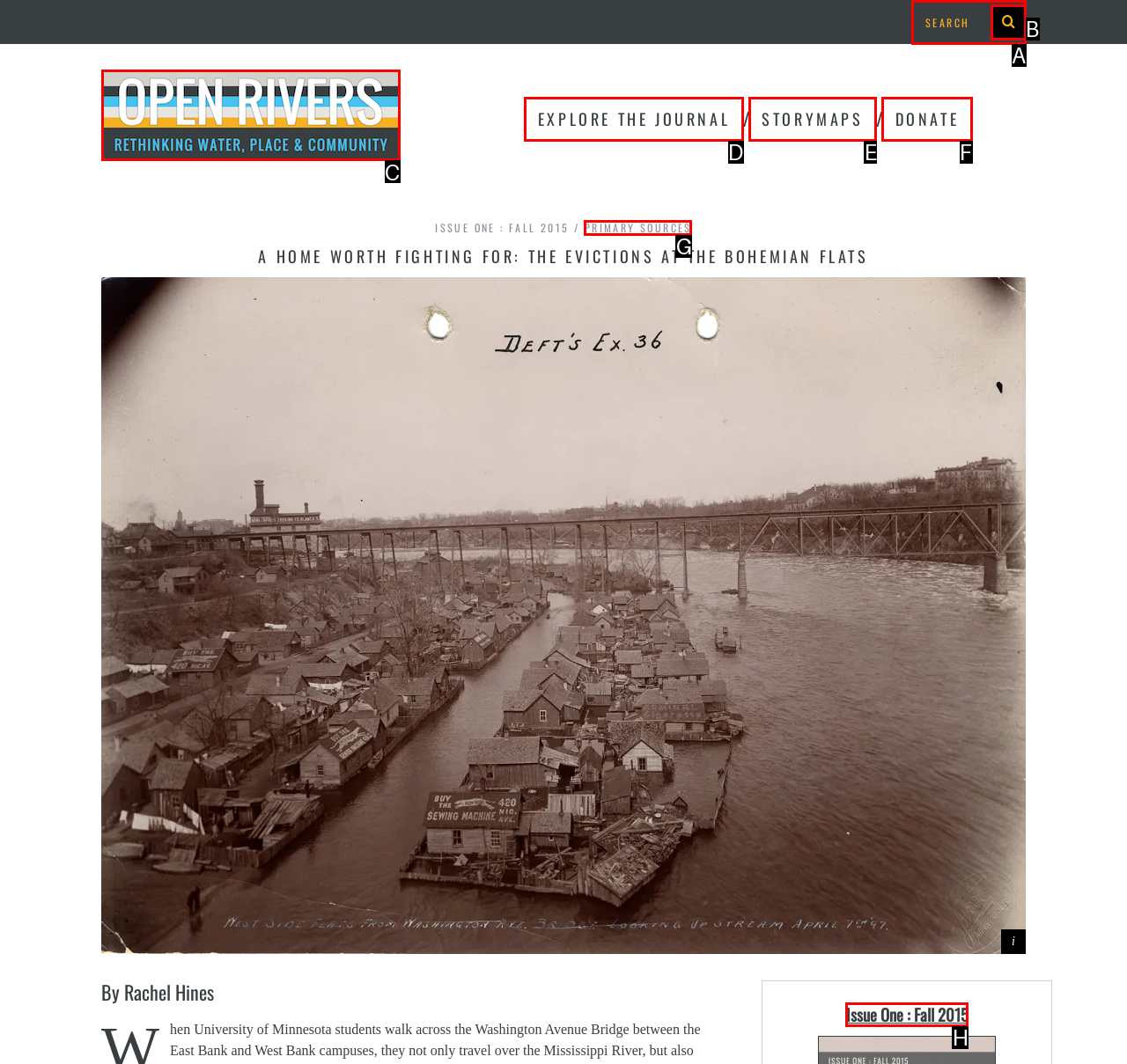Identify the letter of the correct UI element to fulfill the task: go to Open Rivers Journal homepage from the given options in the screenshot.

C